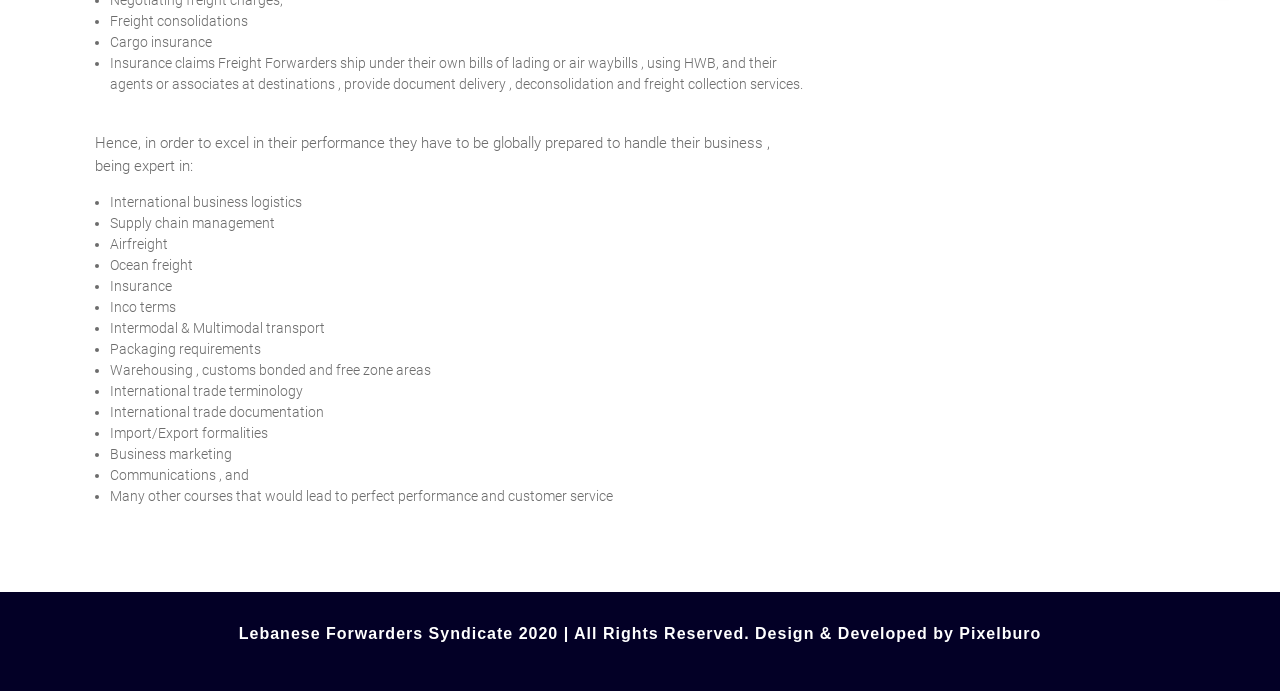Please reply to the following question with a single word or a short phrase:
What is the first item in the list?

Freight consolidations